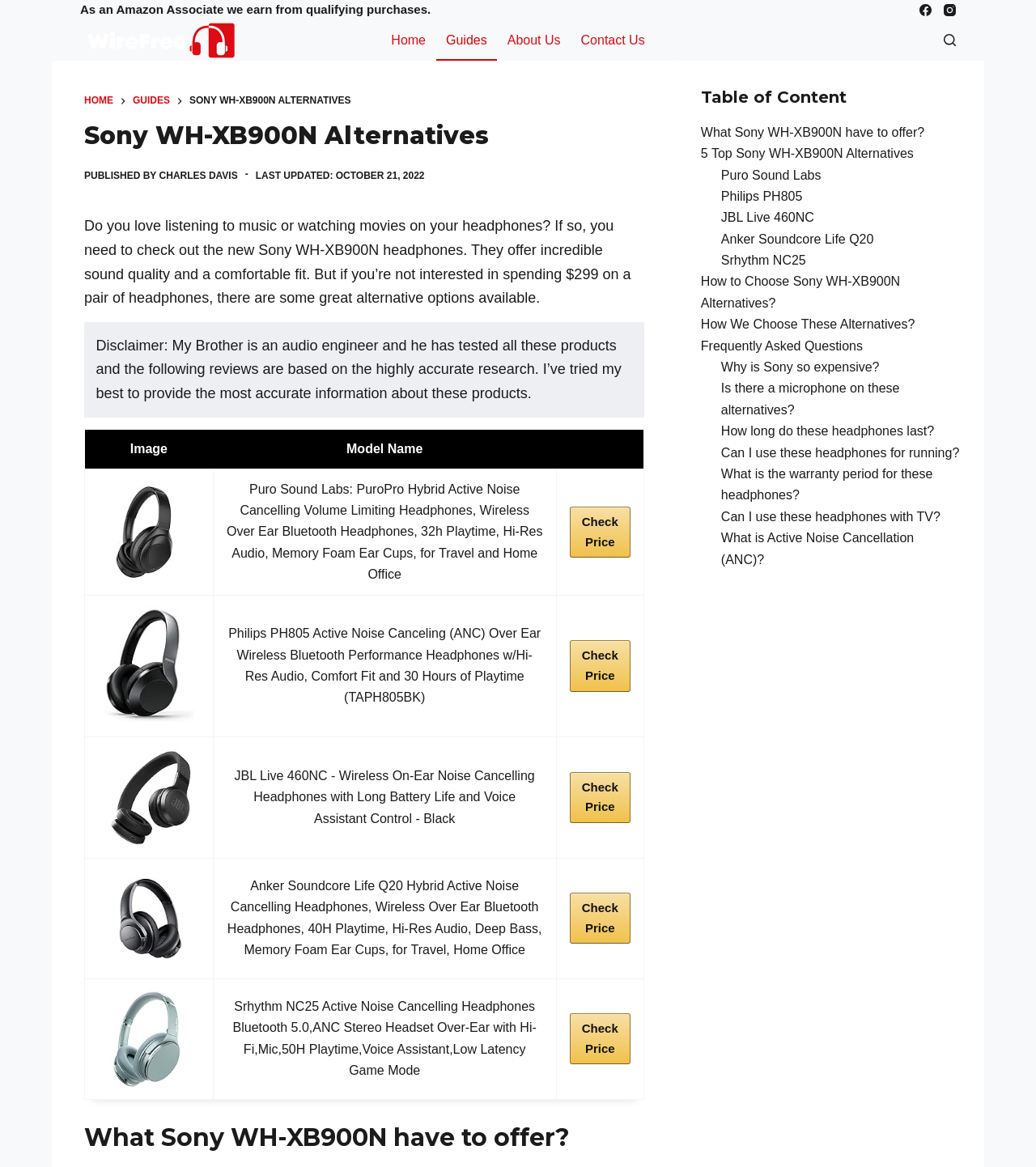Is there a search function on this webpage?
Examine the webpage screenshot and provide an in-depth answer to the question.

There is a search button on this webpage, located at the top right corner, which allows users to search for specific content on the webpage.